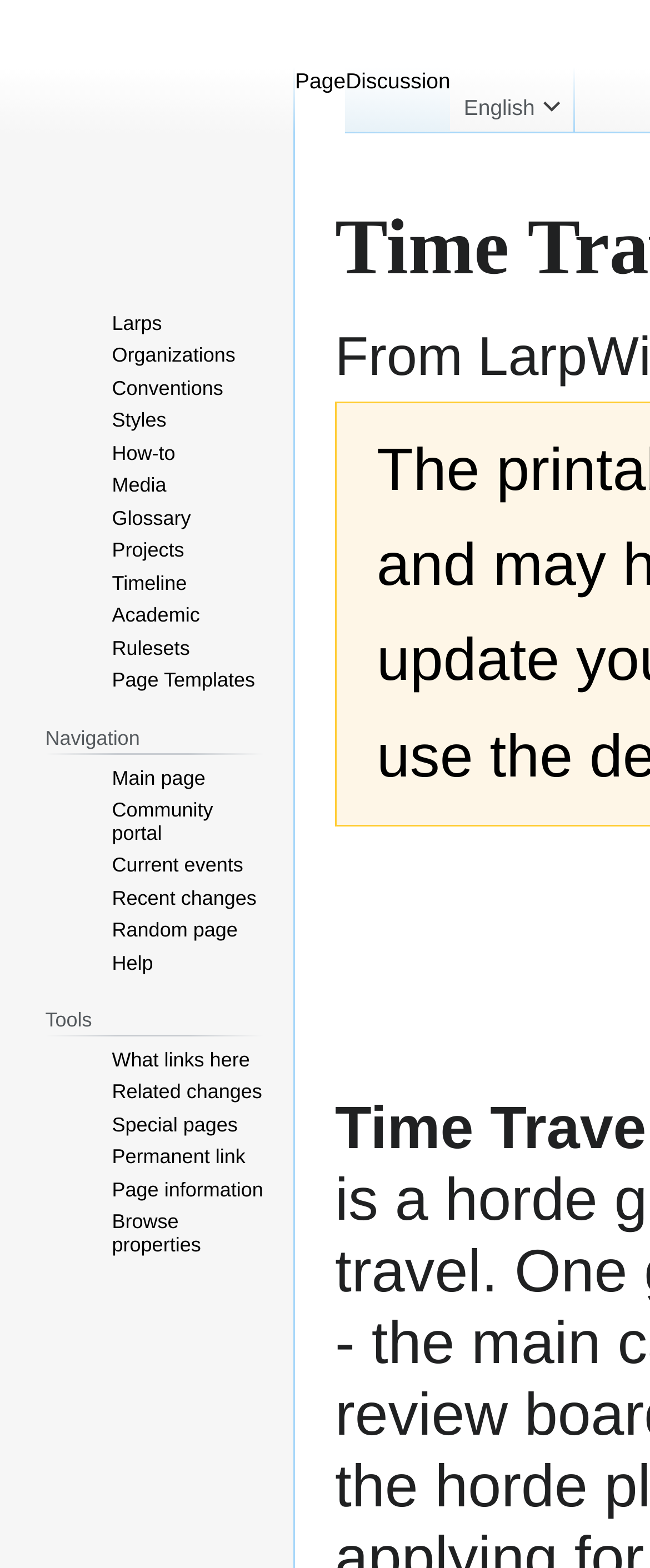What is the first navigation option?
Look at the image and respond with a one-word or short phrase answer.

Namespaces